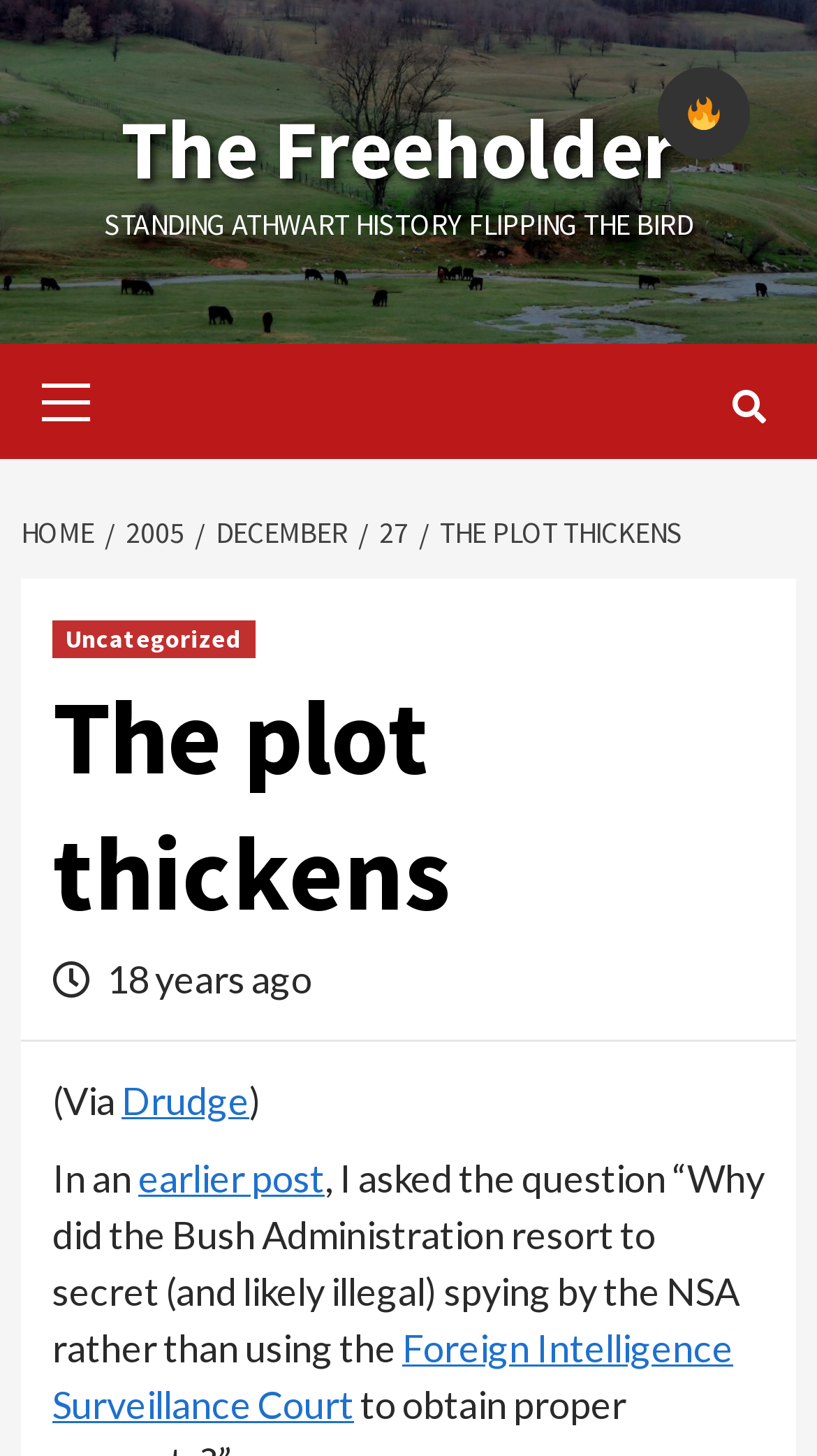Extract the main heading text from the webpage.

The plot thickens